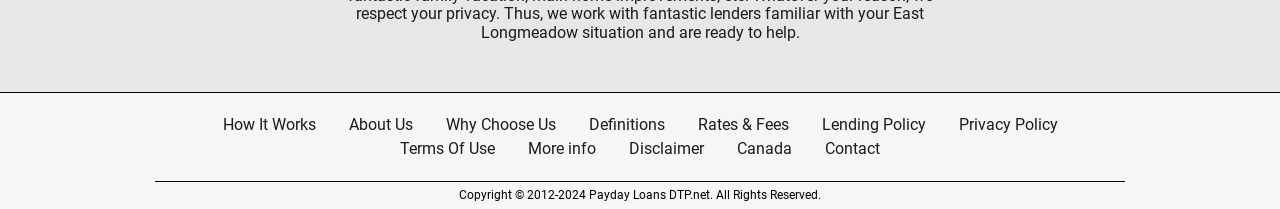Using the information in the image, give a comprehensive answer to the question: 
How many static text elements are at the bottom of the webpage?

I counted the static text elements at the bottom of the webpage, which are 'Copyright ©', '2012-2024', and 'Payday Loans DTP.net. All Rights Reserved.'. There are 3 static text elements in total.